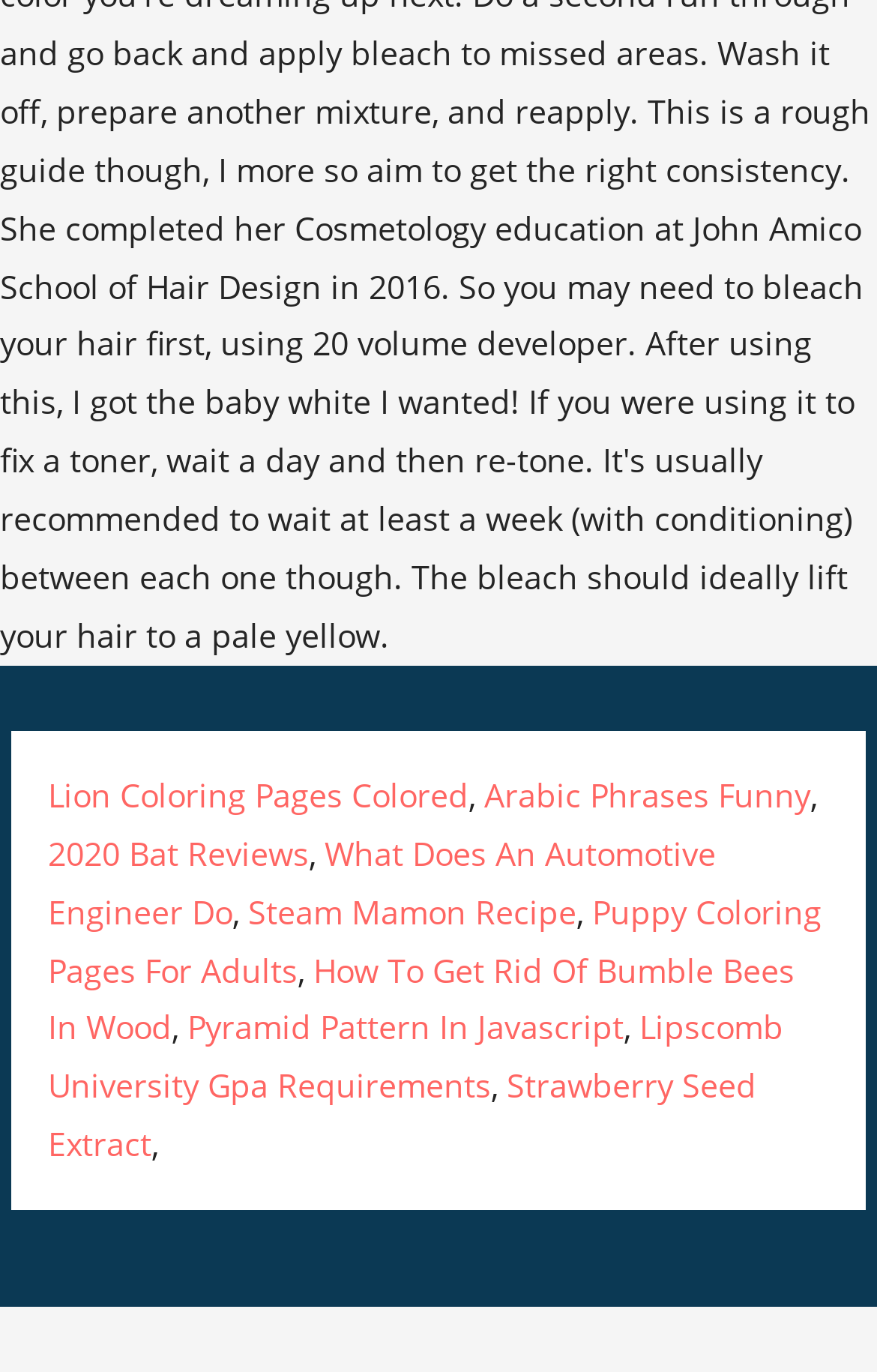Given the description "Lipscomb University Gpa Requirements", provide the bounding box coordinates of the corresponding UI element.

[0.055, 0.734, 0.893, 0.807]